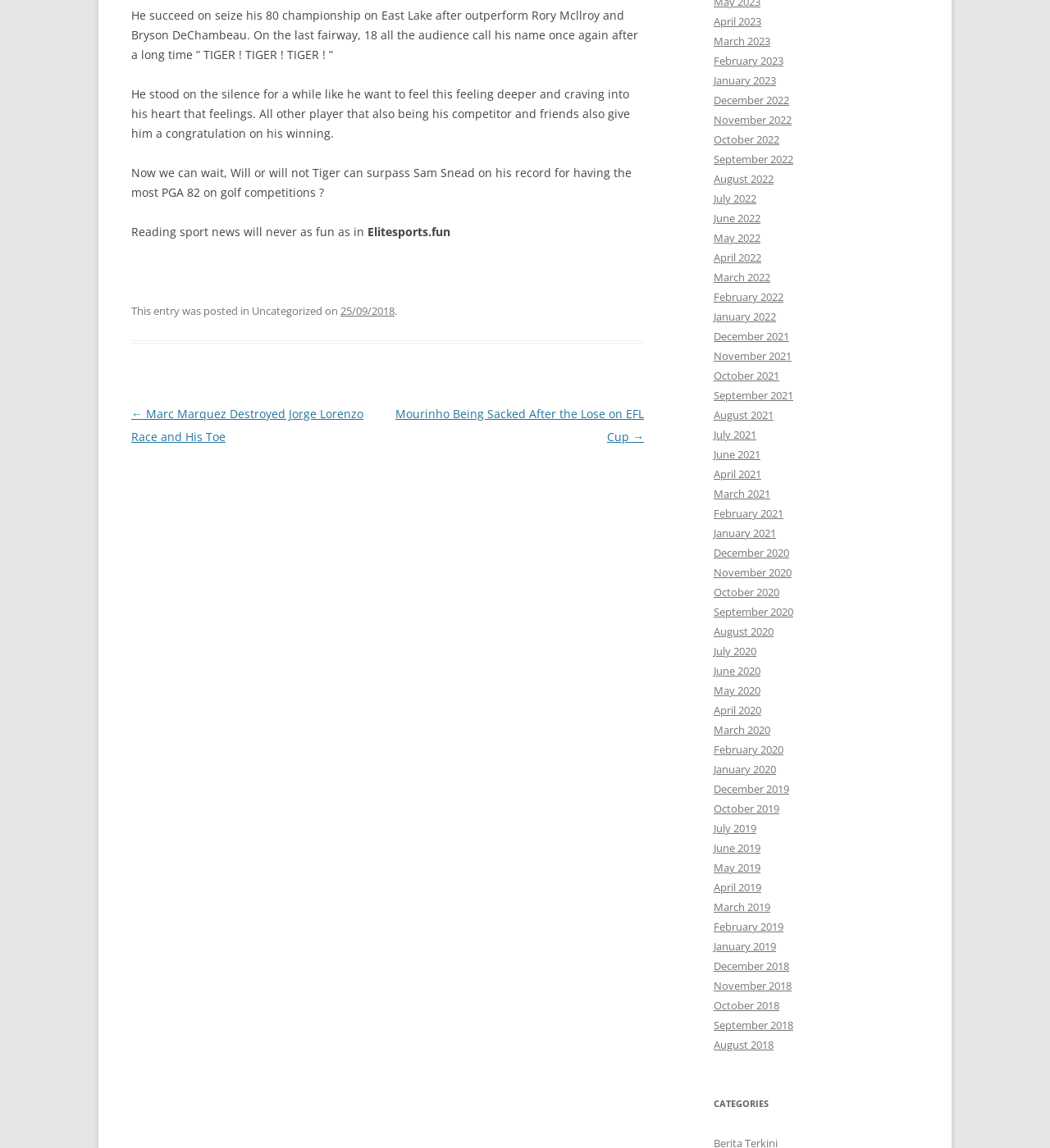Answer the question below with a single word or a brief phrase: 
What is the title of the previous post?

Marc Marquez Destroyed Jorge Lorenzo Race and His Toe